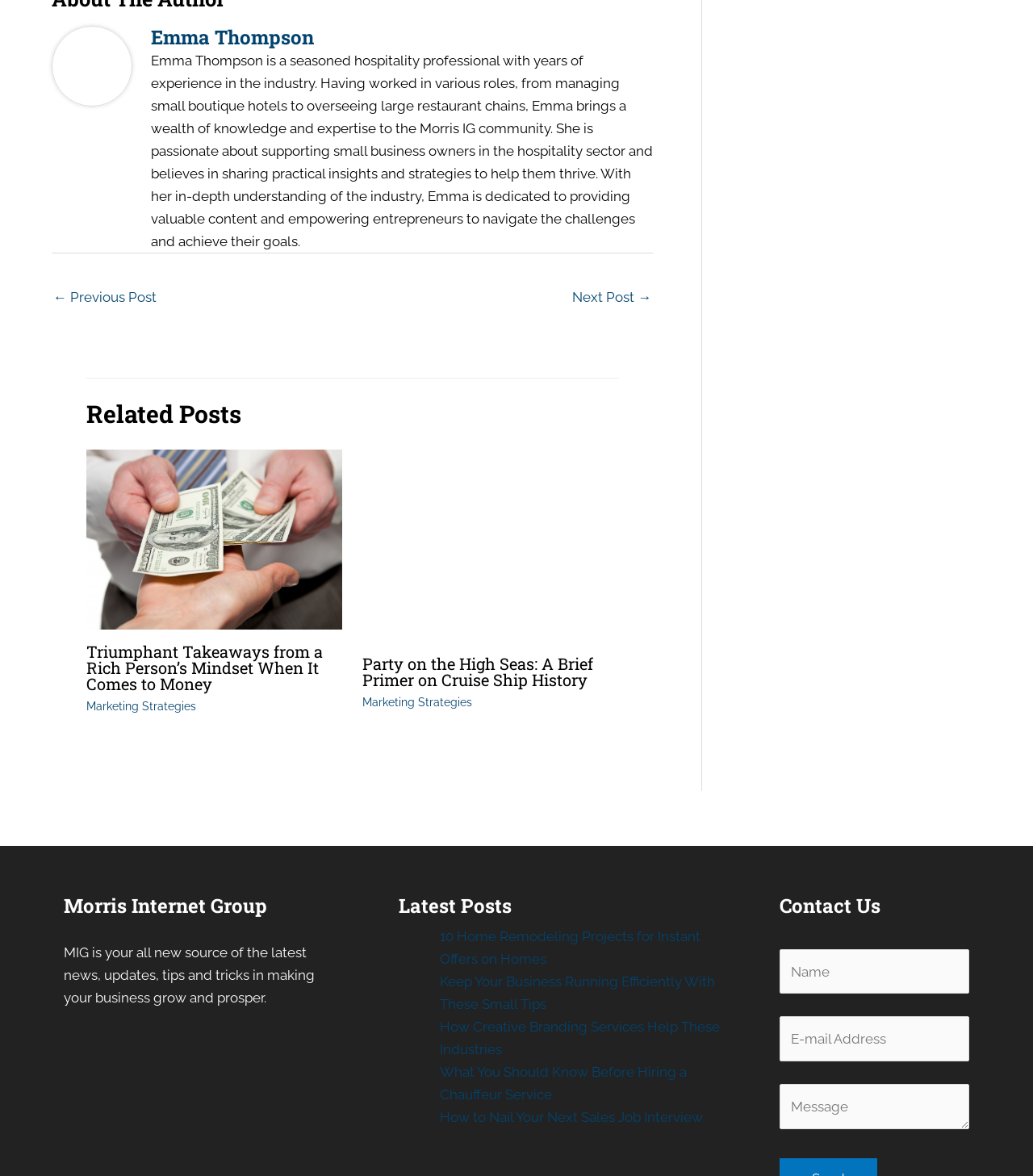Can you find the bounding box coordinates for the element to click on to achieve the instruction: "View the latest post 10 Home Remodeling Projects for Instant Offers on Homes"?

[0.426, 0.789, 0.678, 0.822]